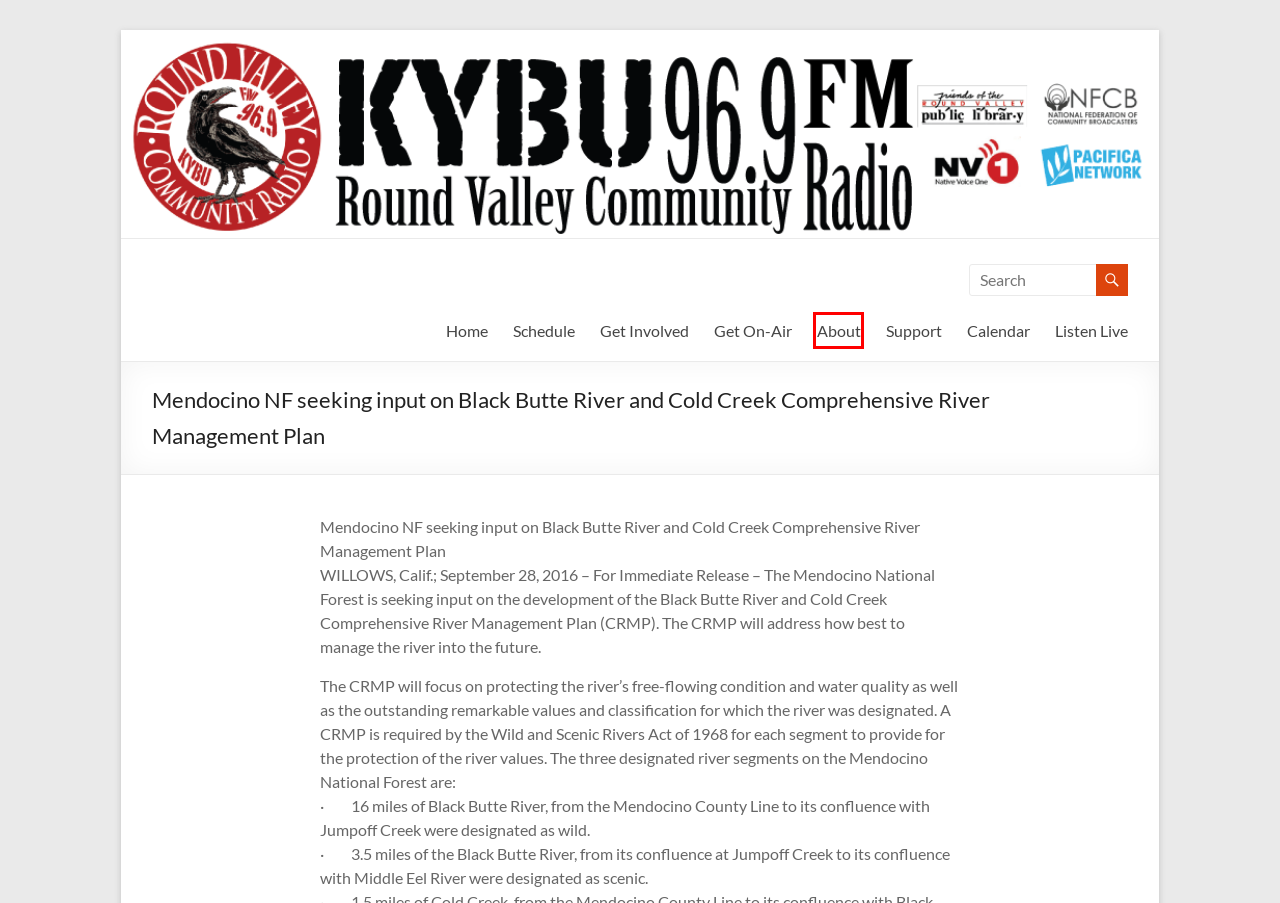Inspect the provided webpage screenshot, concentrating on the element within the red bounding box. Select the description that best represents the new webpage after you click the highlighted element. Here are the candidates:
A. KYBU Radio – Round Valley Community Radio
B. Support – KYBU Radio
C. Get Involved – KYBU Radio
D. About – KYBU Radio
E. Listen Live – KYBU Radio
F. Mendocino National Forest to lift fire restrictions October 7 – KYBU Radio
G. Get On-Air – KYBU Radio
H. Calendar – KYBU Radio

D